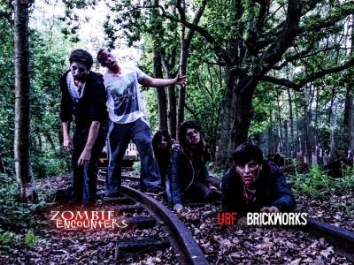Provide an extensive narrative of what is shown in the image.

The image showcases an eerie scene from the "Zombie Encounters" event at URF Brickworks, featuring a group of five individuals dressed as zombies, positioned along a disused railway track surrounded by dense, overgrown foliage. The atmospheric lighting enhances the chilling ambiance, emphasizing the haunting theme of the event. 

Prominent branding for "Zombie Encounters" is displayed in the bottom left corner, while "URF Brickworks" is featured on the right, highlighting the event's location. This image serves as a captivating preview of the upcoming zombie-themed experience, inviting participants to immerse themselves in an adventurous challenge amidst the sinister backdrop of the Brickworks, set to take place on August 2, 2024.